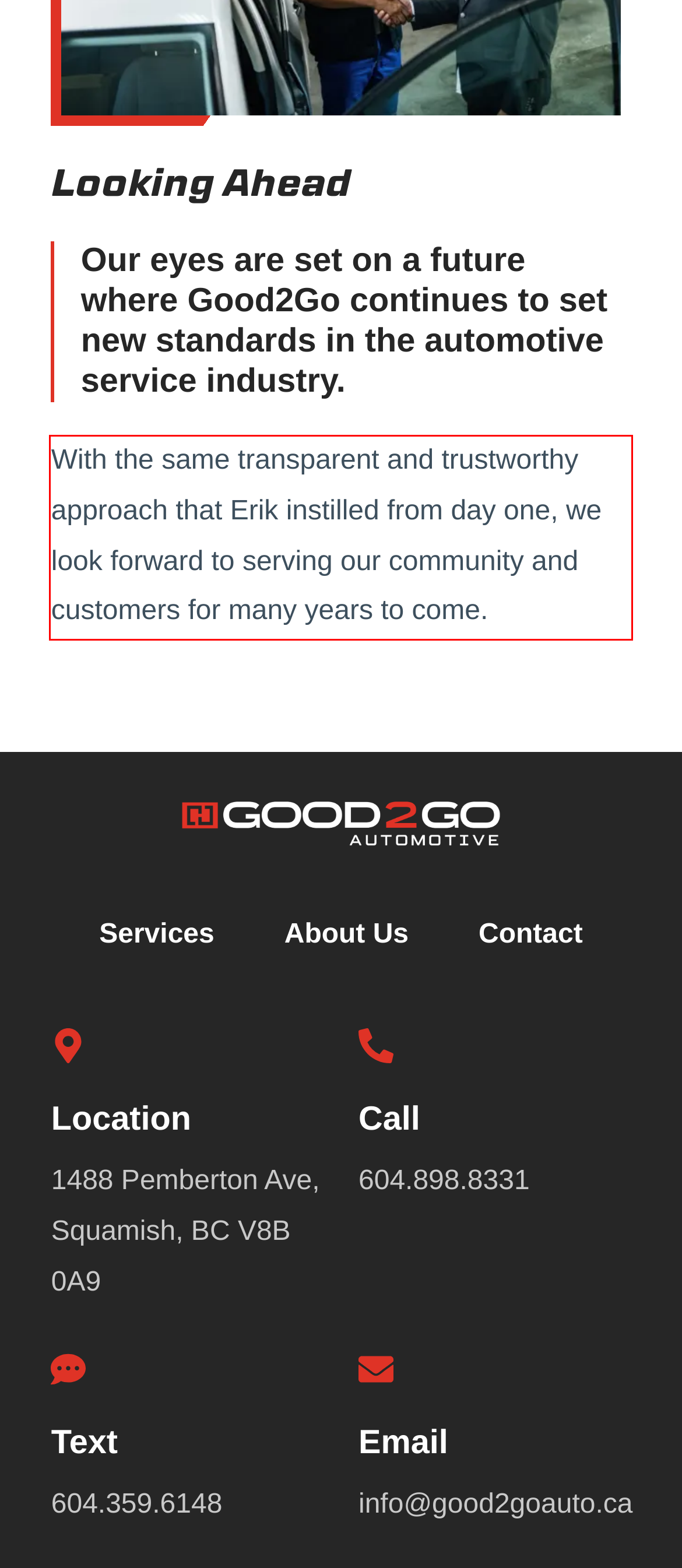Please examine the webpage screenshot containing a red bounding box and use OCR to recognize and output the text inside the red bounding box.

With the same transparent and trustworthy approach that Erik instilled from day one, we look forward to serving our community and customers for many years to come.